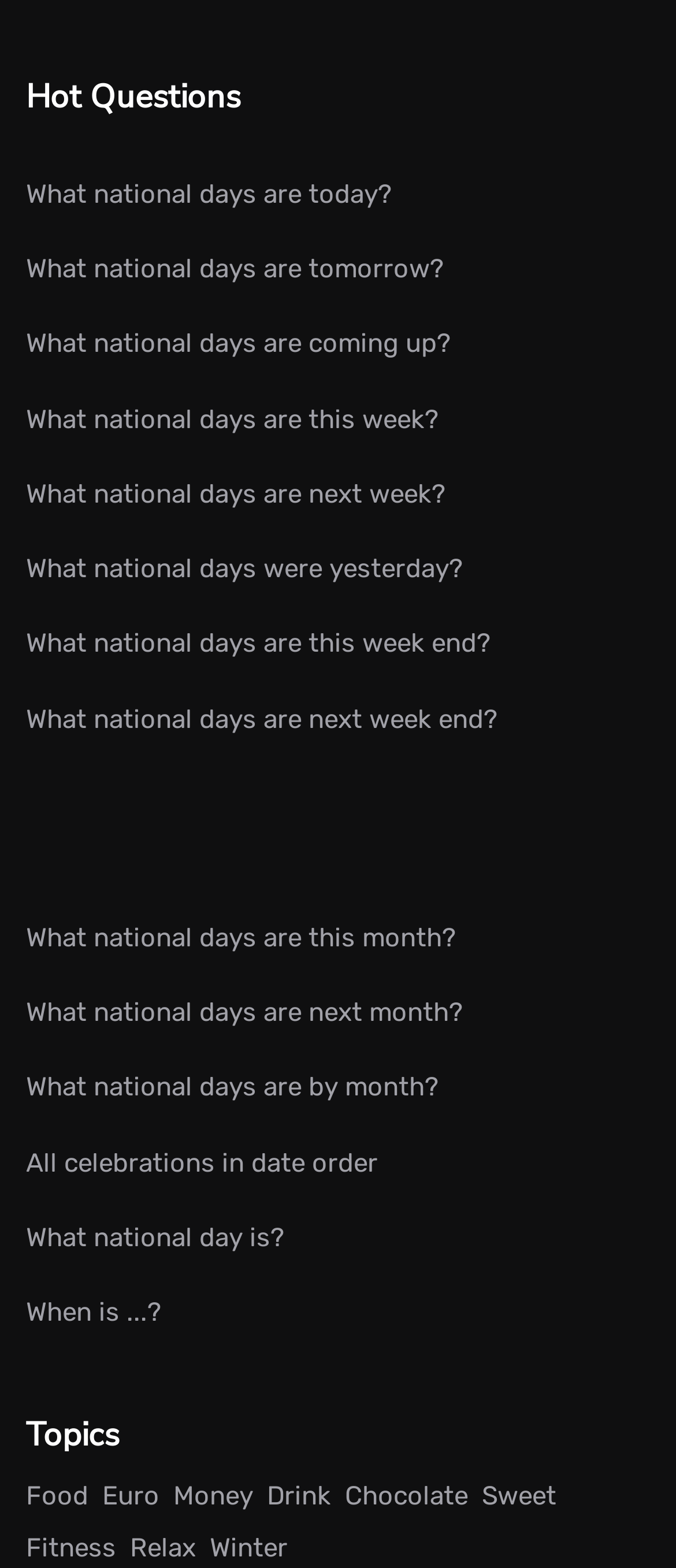Please provide a one-word or phrase answer to the question: 
How are the national day links organized on the webpage?

By time period